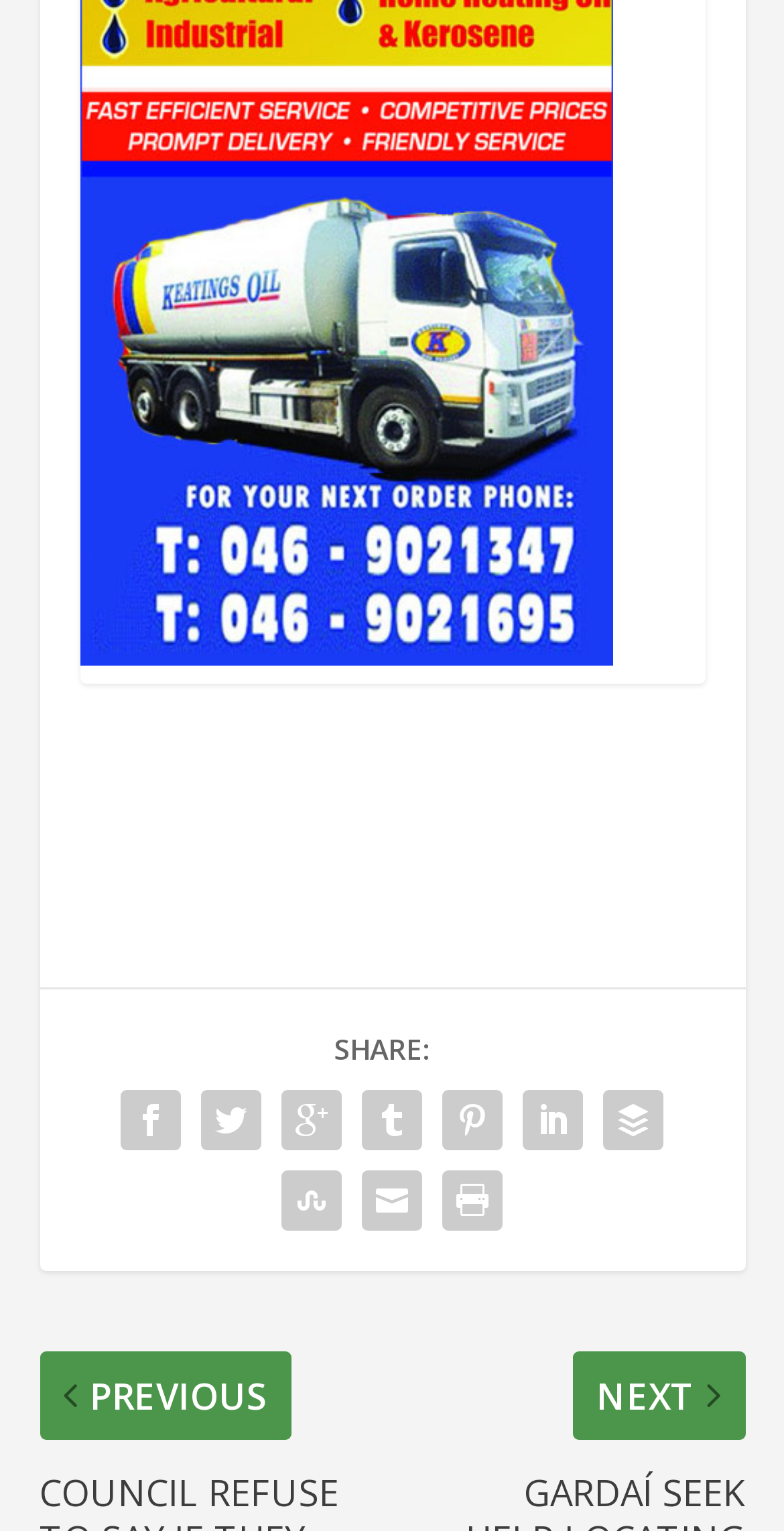Refer to the screenshot and give an in-depth answer to this question: Are the social media icons aligned horizontally?

The social media icons are aligned horizontally, as their y1 and y2 coordinates are similar, indicating that they are at the same vertical position.